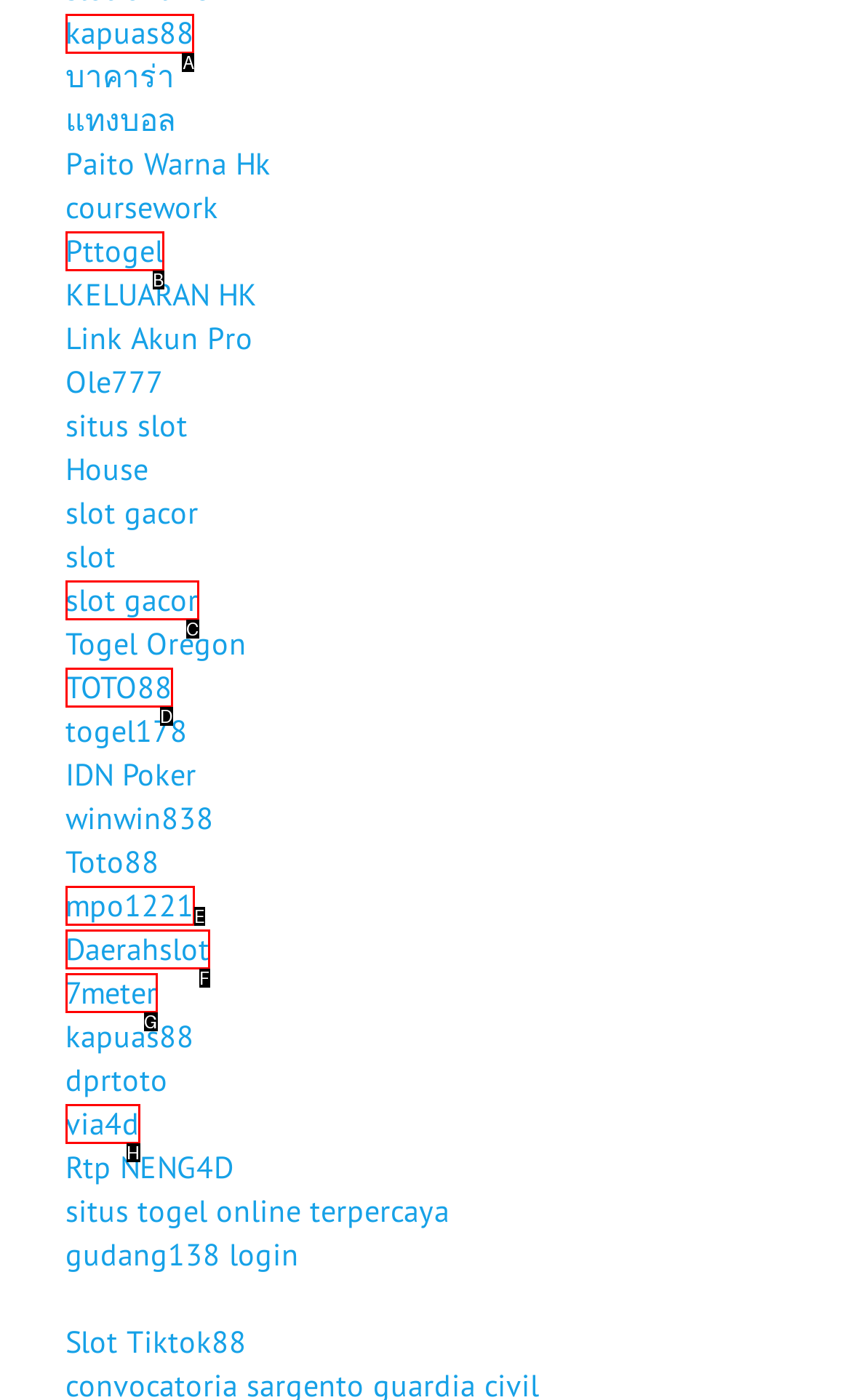Tell me the letter of the UI element to click in order to accomplish the following task: click on kapuas88
Answer with the letter of the chosen option from the given choices directly.

A